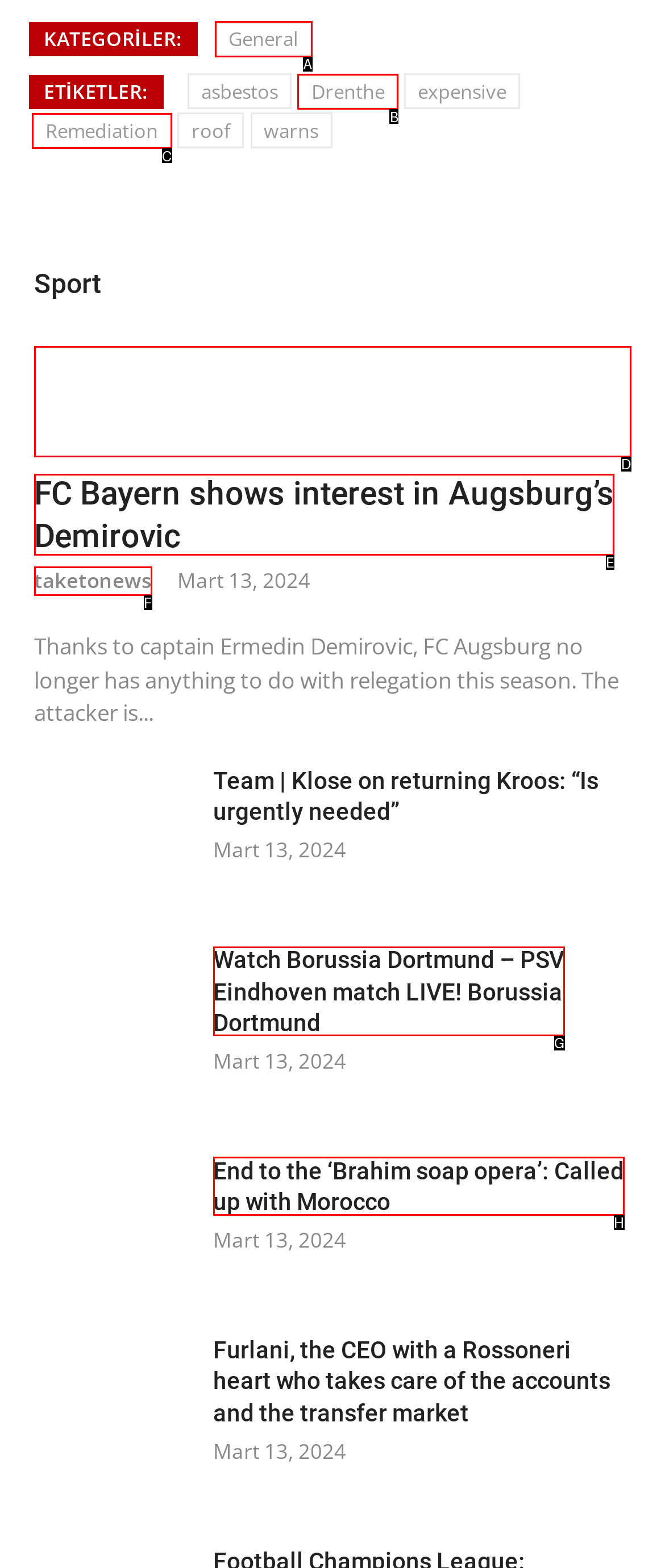Tell me which option best matches this description: General
Answer with the letter of the matching option directly from the given choices.

A